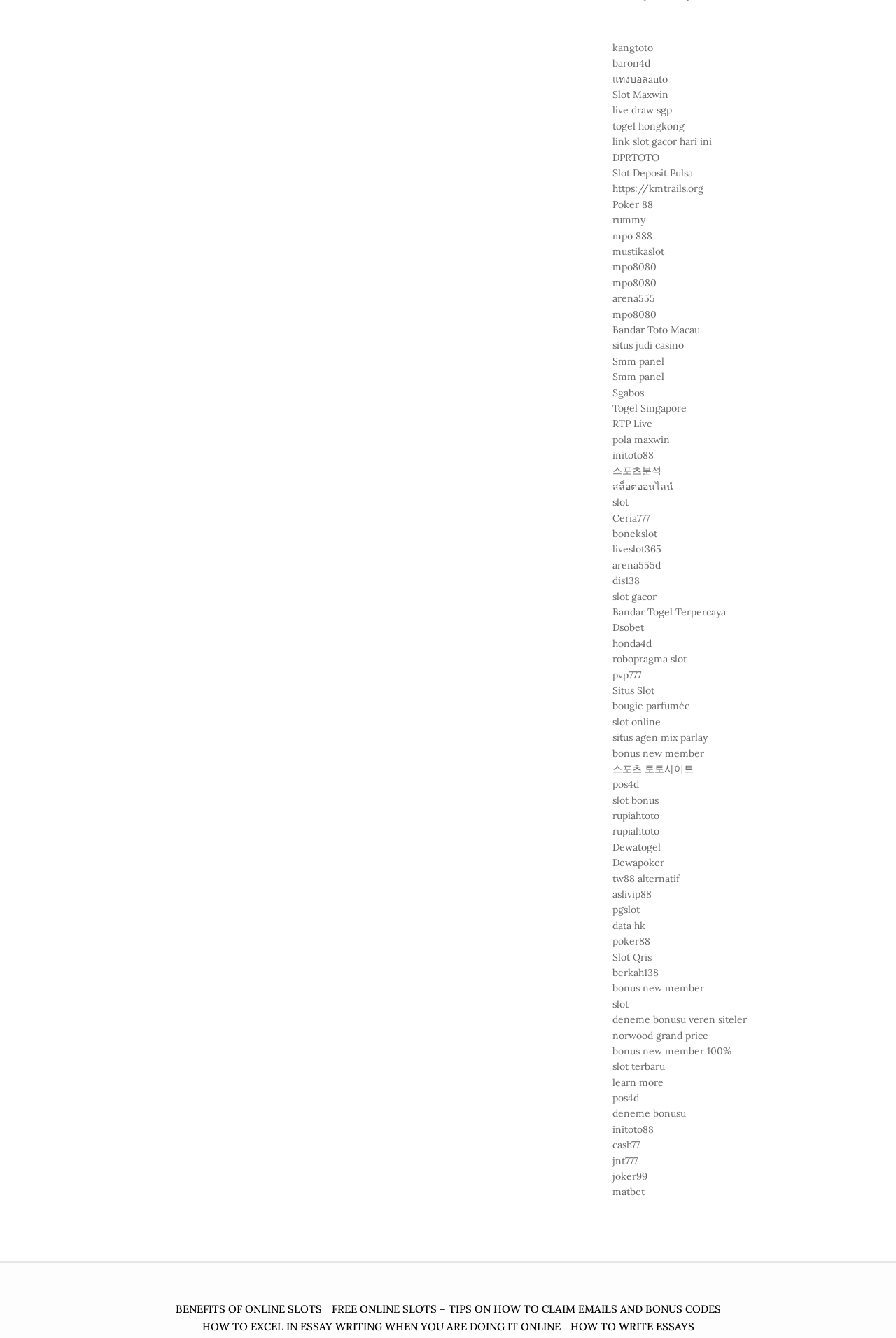What is the vertical position of the link 'Slot Maxwin'?
Provide a one-word or short-phrase answer based on the image.

above 'live draw sgp'